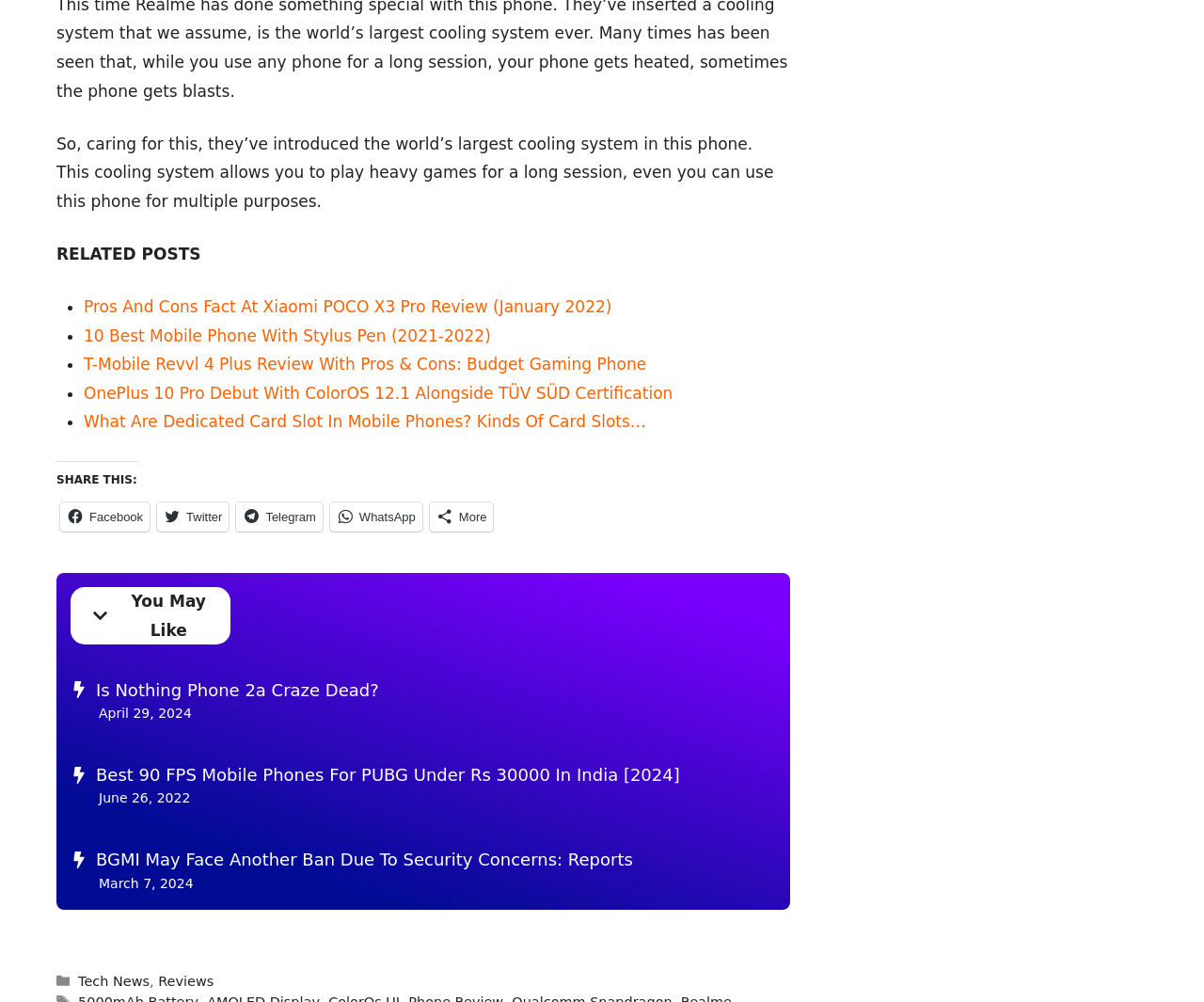How many social media sharing options are available?
Using the image, provide a detailed and thorough answer to the question.

Under the 'SHARE THIS:' section, there are five social media sharing options available, which are Facebook, Twitter, Telegram, WhatsApp, and More.